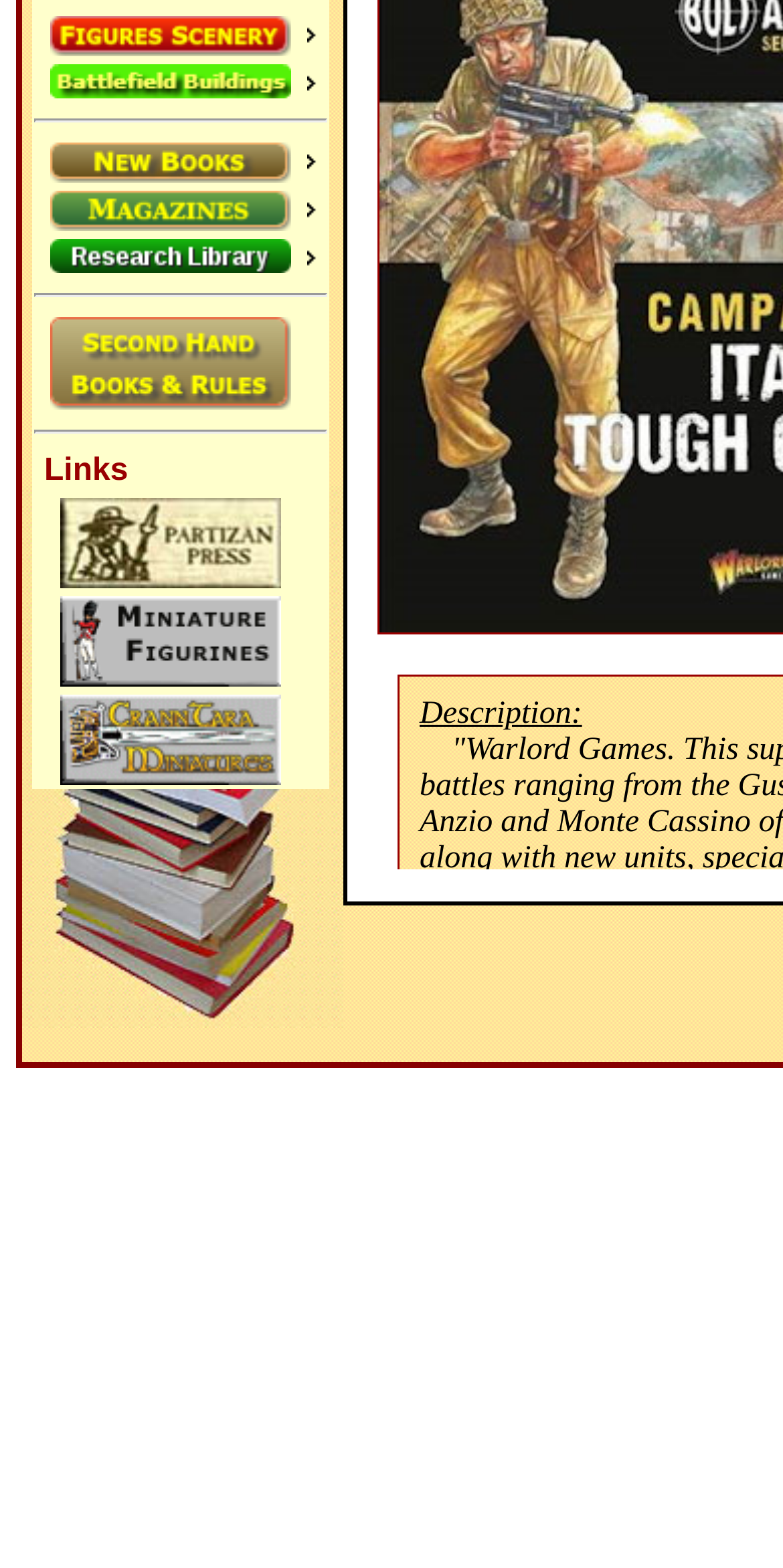Find and provide the bounding box coordinates for the UI element described here: "parent_node: WW1 title="MLRS"". The coordinates should be given as four float numbers between 0 and 1: [left, top, right, bottom].

[0.044, 0.149, 0.418, 0.176]